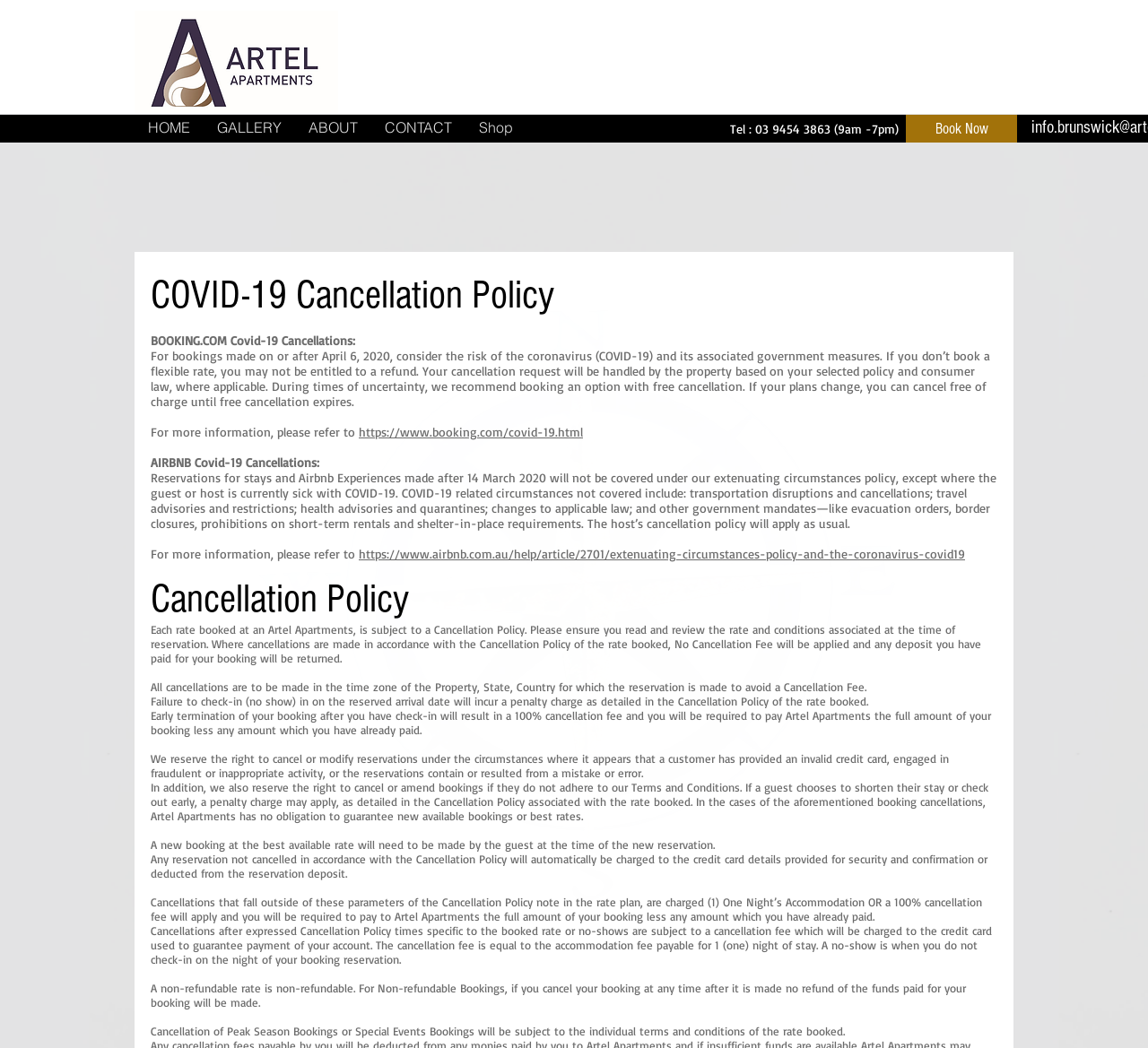Using the element description 756, Sydney Road, Brunswick,, predict the bounding box coordinates for the UI element. Provide the coordinates in (top-left x, top-left y, bottom-right x, bottom-right y) format with values ranging from 0 to 1.

[0.746, 0.091, 0.95, 0.106]